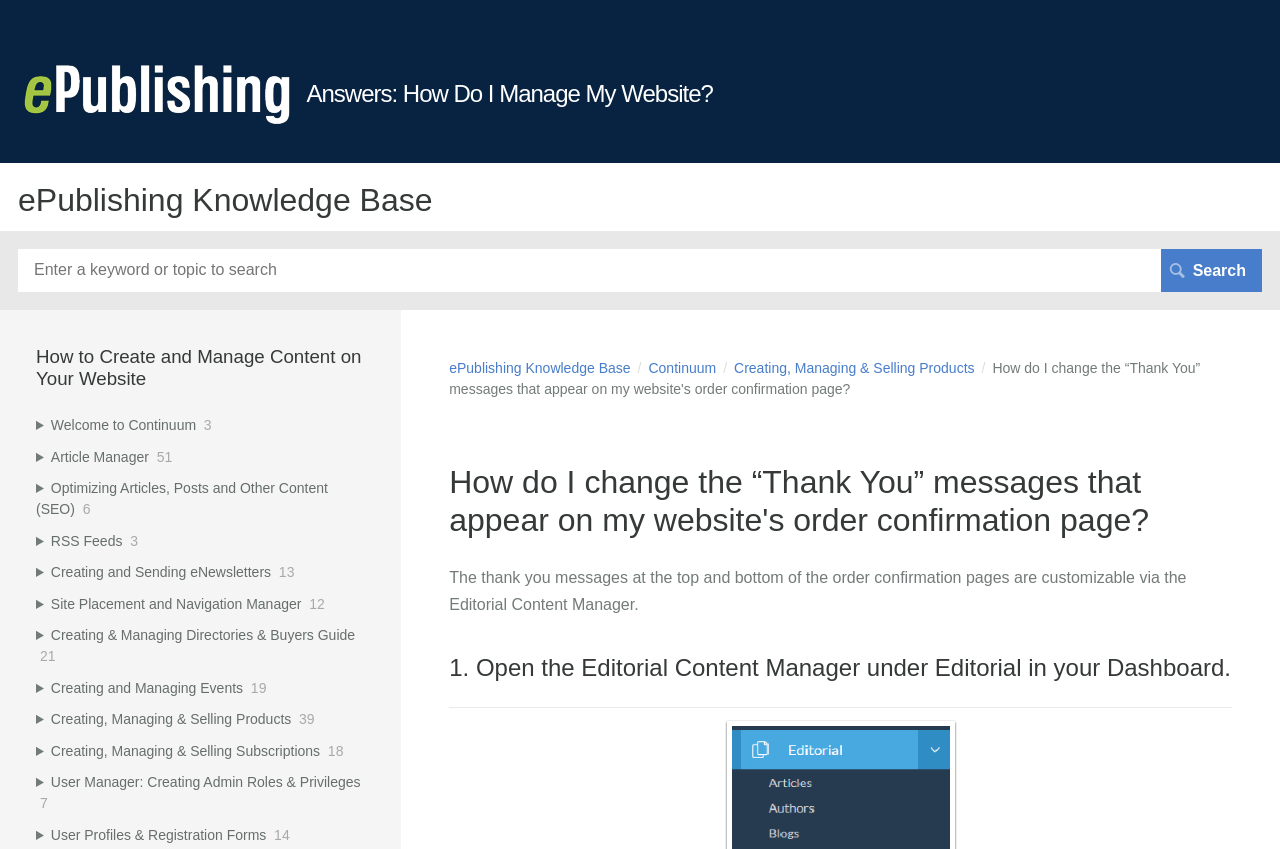How many links are in the breadcrumb?
Please describe in detail the information shown in the image to answer the question.

I counted the number of links in the breadcrumb by looking at the generic element with the description 'breadcrumb' and found three links: 'ePublishing Knowledge Base /', 'Continuum /', and 'Creating, Managing & Selling Products /'.